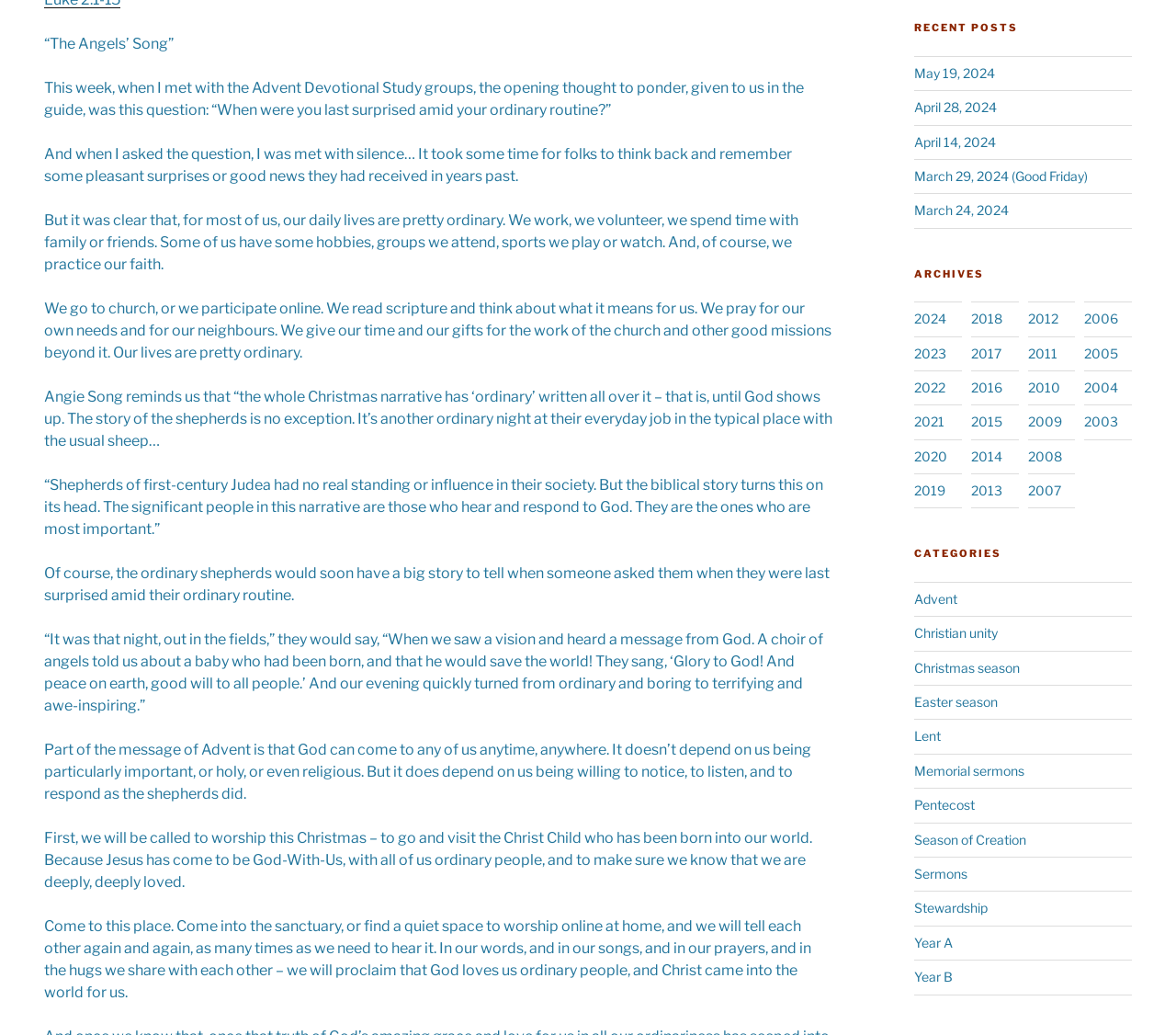Identify the bounding box coordinates for the UI element described as: "Memorial sermons".

[0.778, 0.737, 0.871, 0.752]